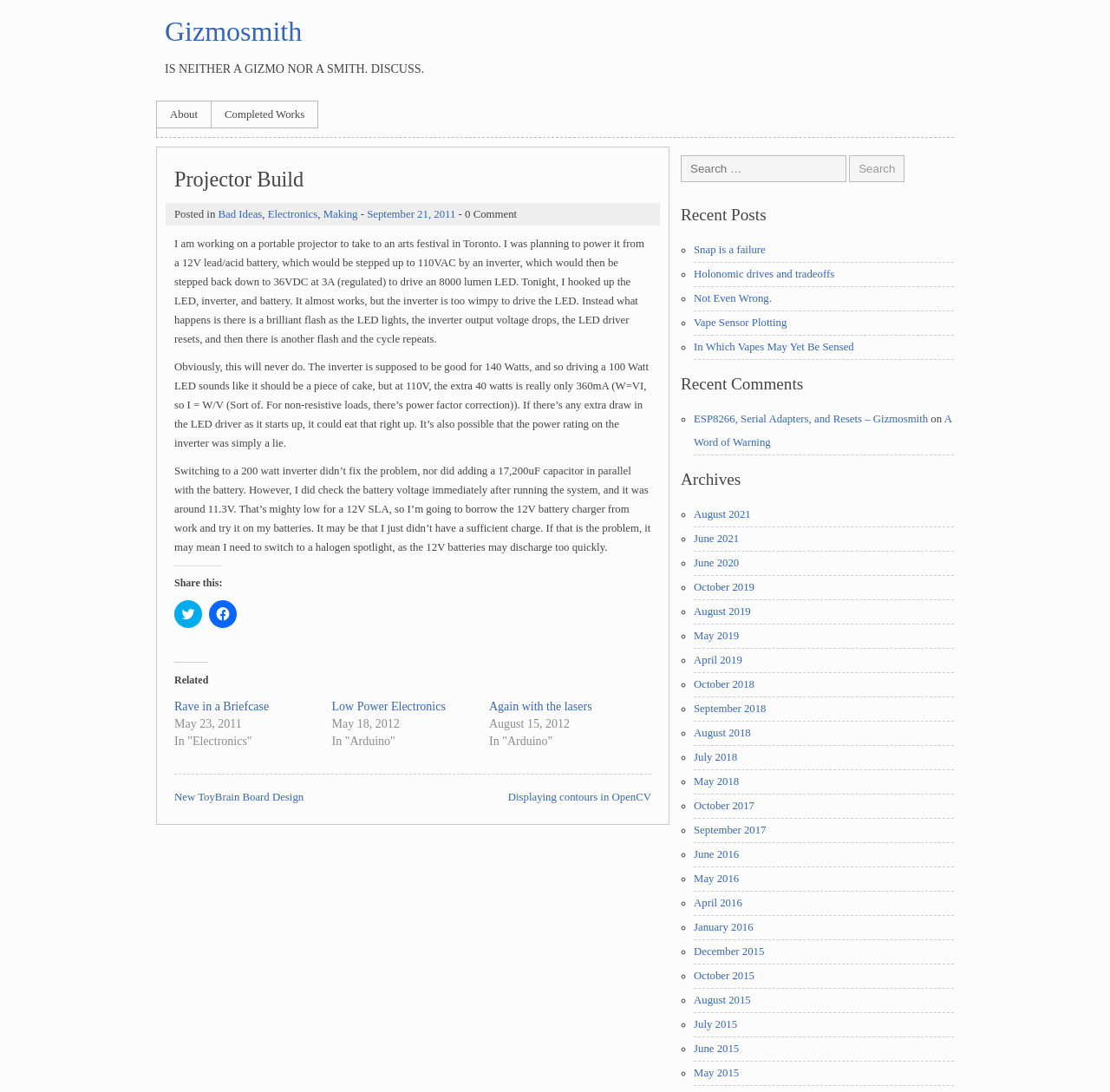Locate the bounding box coordinates of the element's region that should be clicked to carry out the following instruction: "Click on the 'About' link". The coordinates need to be four float numbers between 0 and 1, i.e., [left, top, right, bottom].

[0.141, 0.093, 0.19, 0.117]